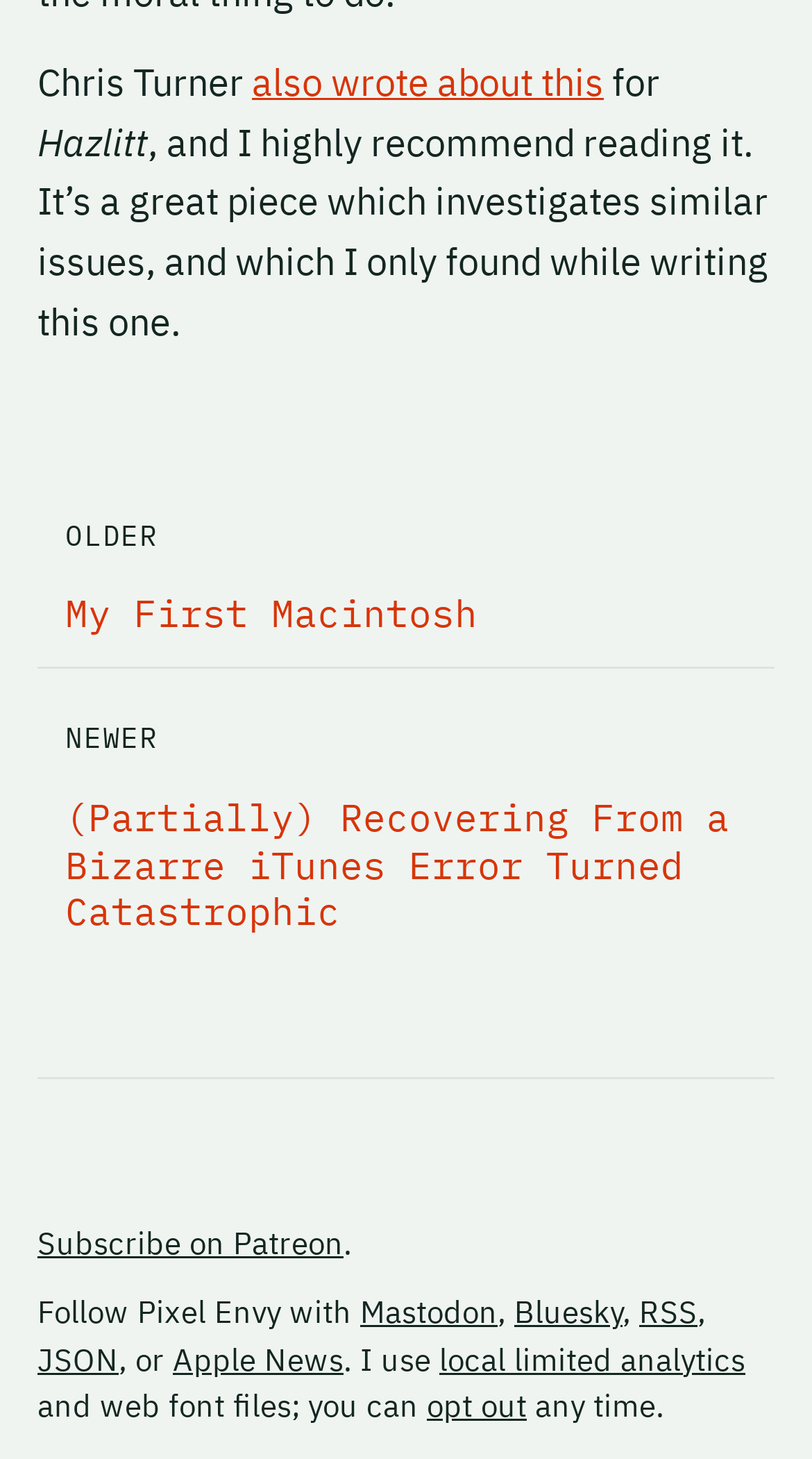Determine the bounding box coordinates of the clickable region to follow the instruction: "Follow Pixel Envy on Mastodon".

[0.444, 0.886, 0.613, 0.913]